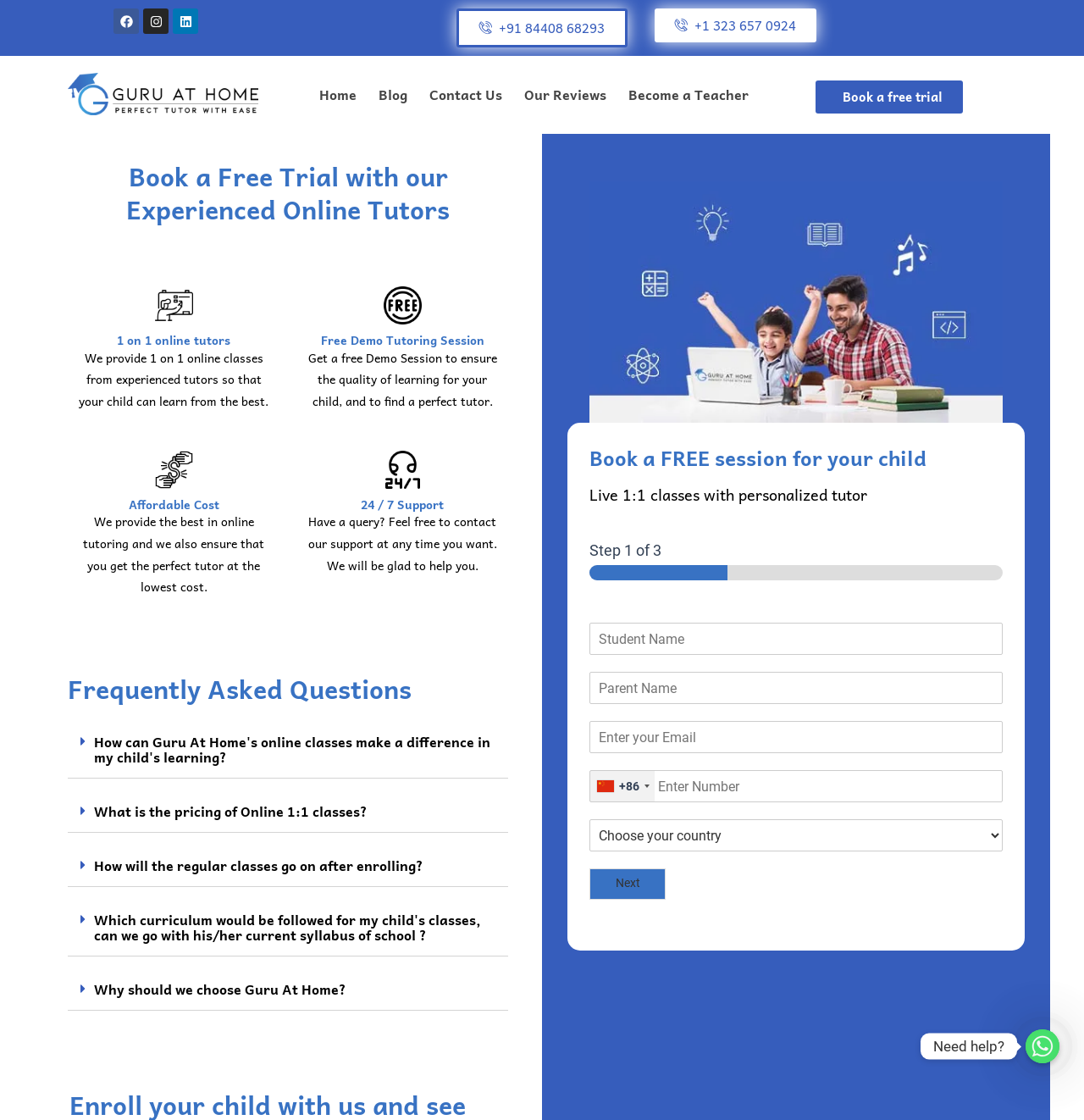Provide an in-depth caption for the elements present on the webpage.

This webpage is about an online tutoring service called Guru At Home. At the top, there are three social media links (Facebook, Instagram, and LinkedIn) with their respective icons, followed by two phone numbers (+91 84408 68293 and +1 323 657 0924). Below these, there is a navigation menu with links to Home, Blog, Contact Us, Our Reviews, and Become a Teacher.

The main content of the webpage is divided into four sections. The first section has a heading "Book a Free Trial with our Experienced Online Tutors" and a brief description of the service. There is also a figure (likely an image) and a call-to-action link "Book a free trial" on the right side.

The second section has three columns, each with a heading (1 on 1 online tutors, Free Demo Tutoring Session, and Affordable Cost) and a brief description. Each column also has a figure (likely an image) above the heading.

The third section has a heading "Frequently Asked Questions" and a tab list with five tabs. Each tab has a question, and when clicked, it likely expands to show the answer.

The fourth section has a heading "Book a FREE session for your child" and a brief description. There is a form to fill out, which includes fields for Name, Parent Name, Email, Phone number, and Country. The form also has a "Next" button. On the bottom right, there is a link "Need help?" with a question mark icon.

Throughout the webpage, there are several images and icons, but no prominent images that dominate the page. The layout is clean, with ample whitespace between sections, making it easy to navigate and read.